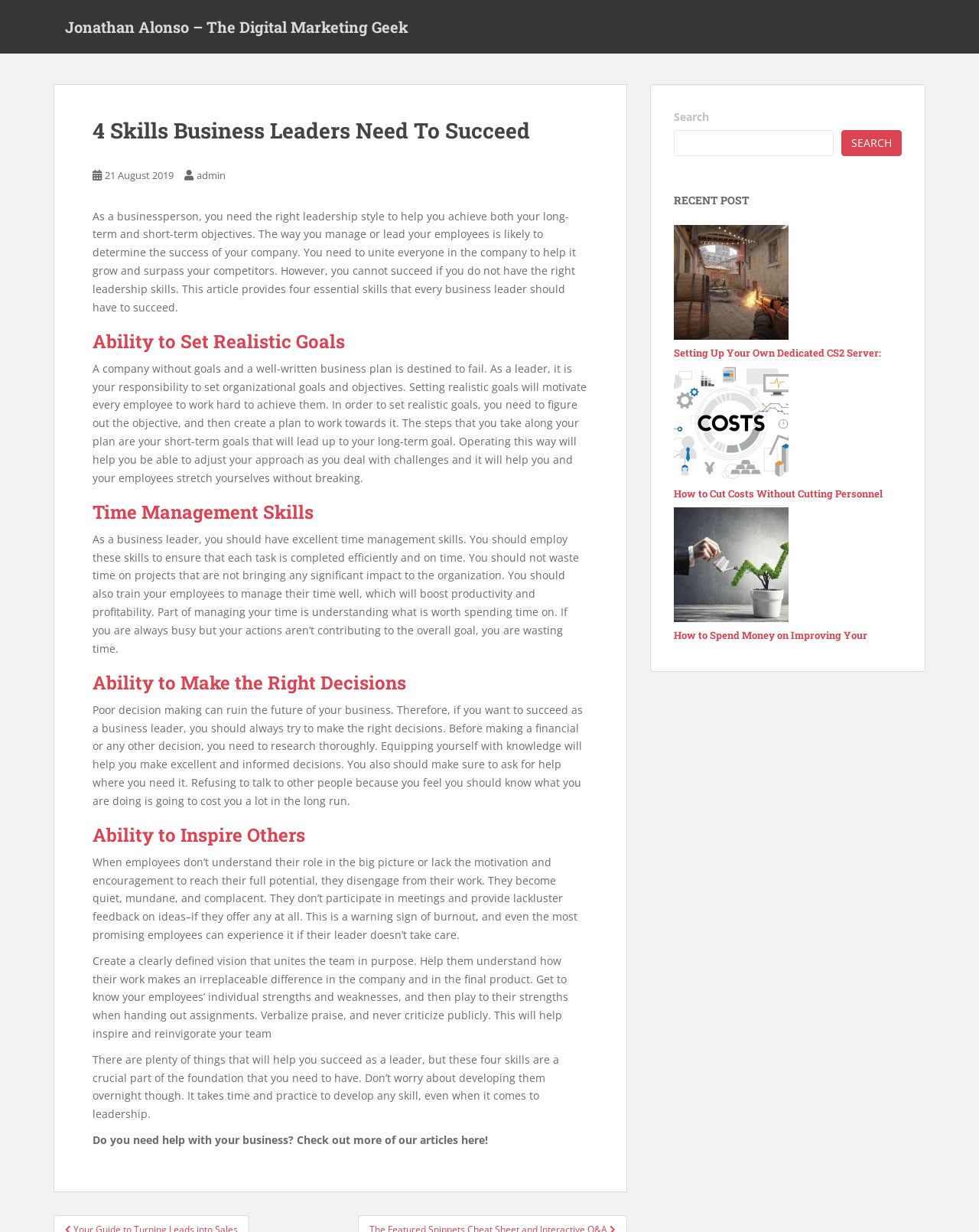Provide the bounding box for the UI element matching this description: "21 August 201918 August 2023".

[0.107, 0.137, 0.177, 0.148]